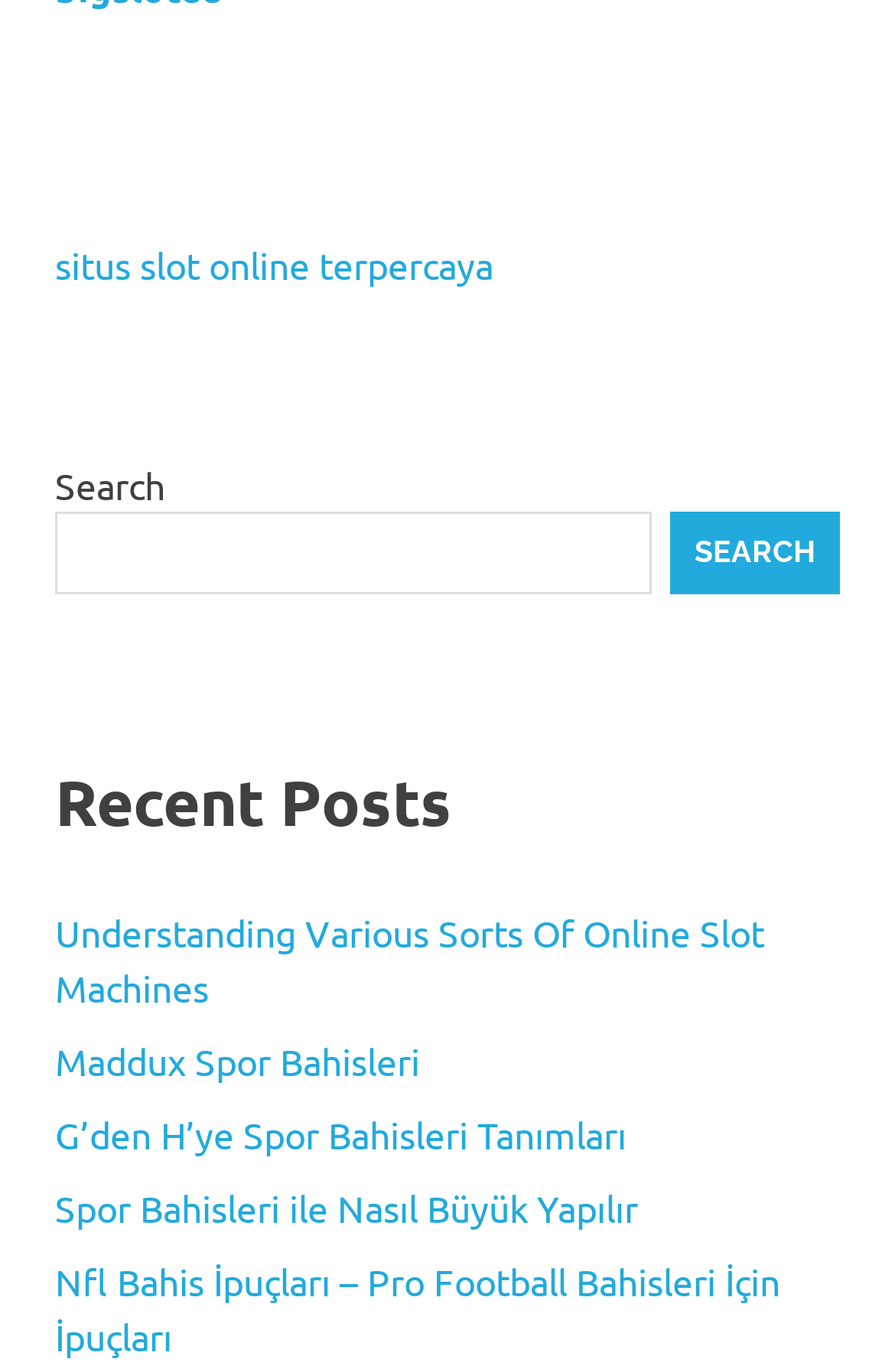Bounding box coordinates are specified in the format (top-left x, top-left y, bottom-right x, bottom-right y). All values are floating point numbers bounded between 0 and 1. Please provide the bounding box coordinate of the region this sentence describes: 3 Sons Italian

None